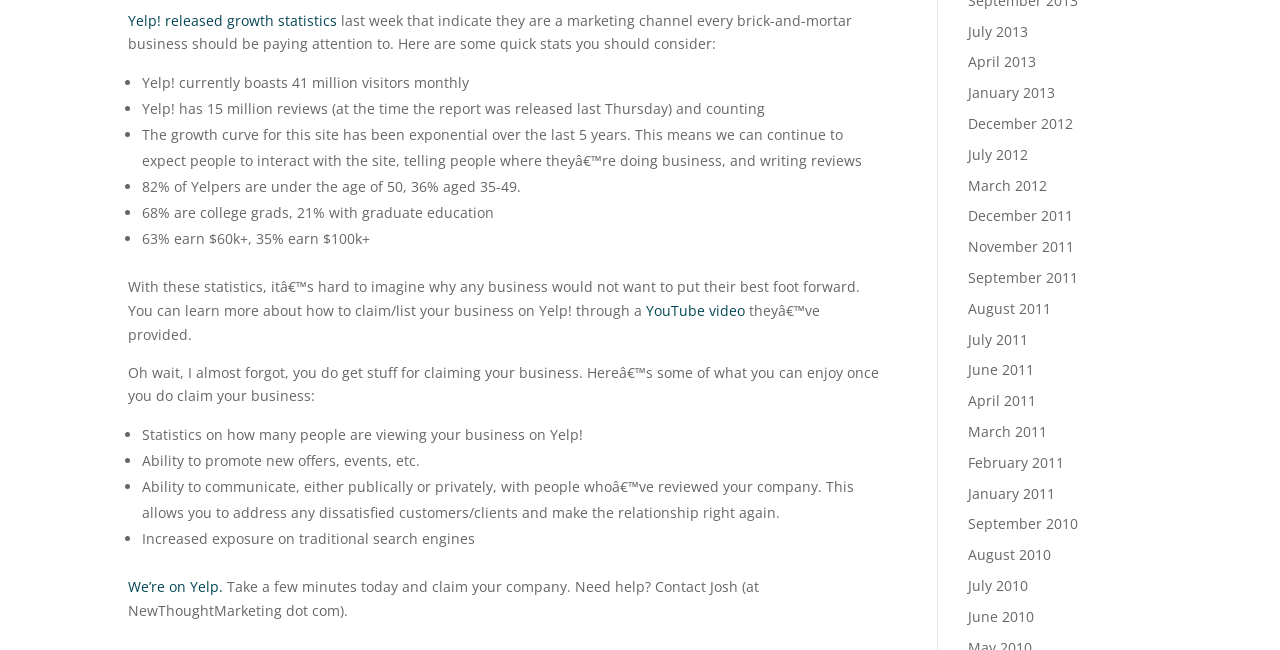Identify the bounding box coordinates for the UI element described as follows: "April 2013". Ensure the coordinates are four float numbers between 0 and 1, formatted as [left, top, right, bottom].

[0.756, 0.081, 0.81, 0.11]